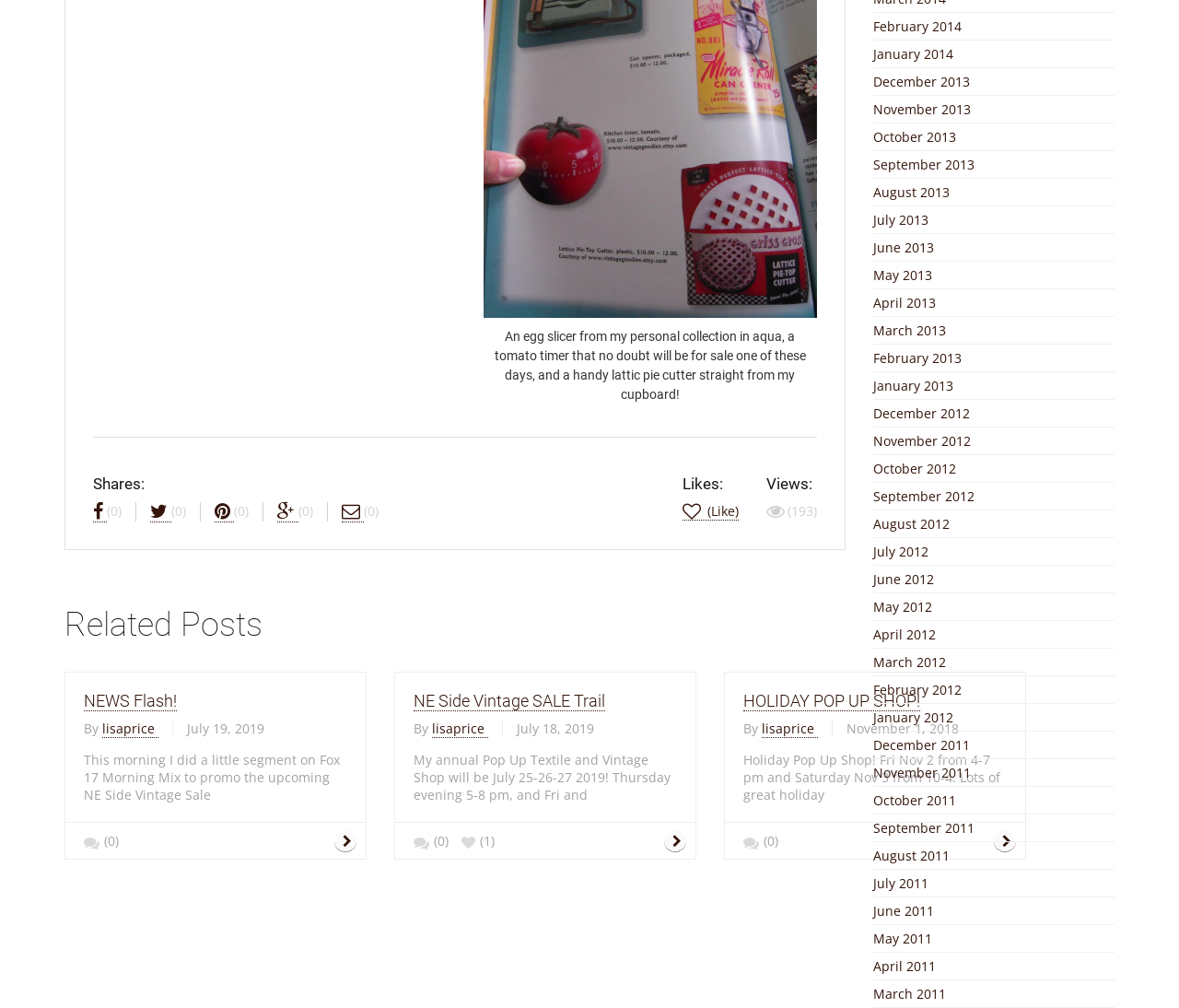Please provide the bounding box coordinates for the element that needs to be clicked to perform the following instruction: "Check the views of this article". The coordinates should be given as four float numbers between 0 and 1, i.e., [left, top, right, bottom].

[0.65, 0.471, 0.689, 0.489]